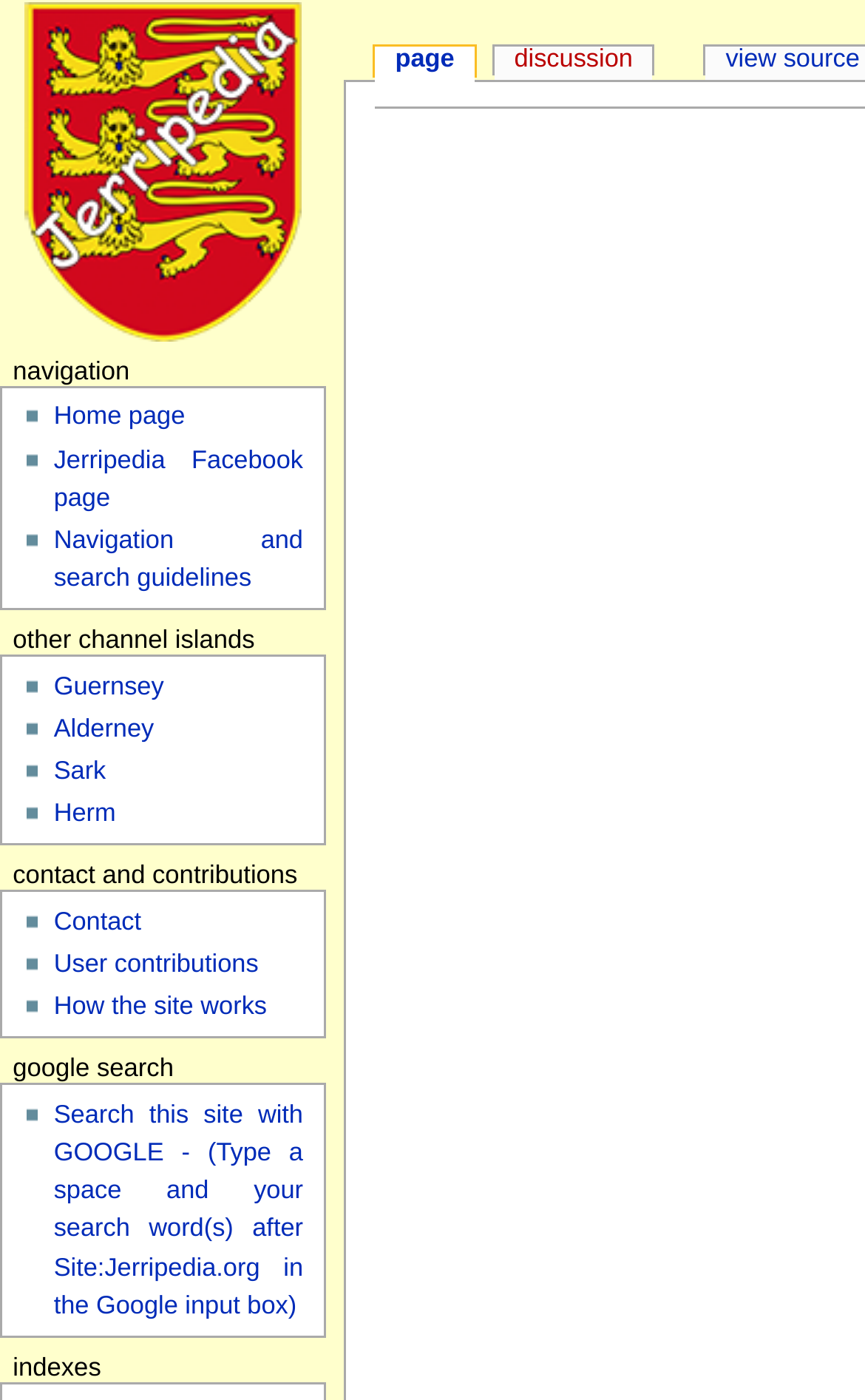Please identify the bounding box coordinates of the clickable area that will fulfill the following instruction: "Visit the main page". The coordinates should be in the format of four float numbers between 0 and 1, i.e., [left, top, right, bottom].

[0.0, 0.0, 0.397, 0.246]